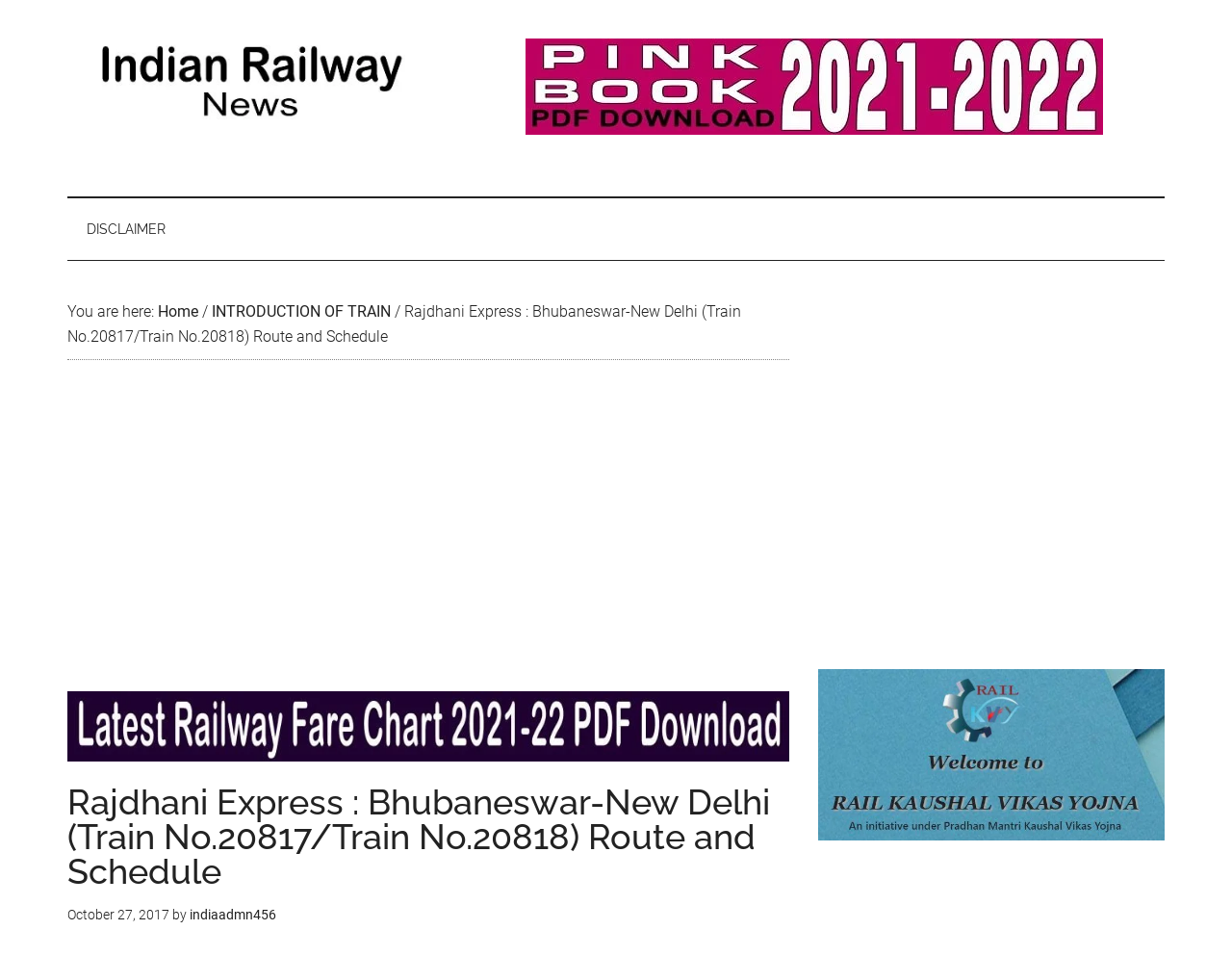Locate the bounding box coordinates of the area that needs to be clicked to fulfill the following instruction: "check introduction of train". The coordinates should be in the format of four float numbers between 0 and 1, namely [left, top, right, bottom].

[0.172, 0.316, 0.317, 0.335]